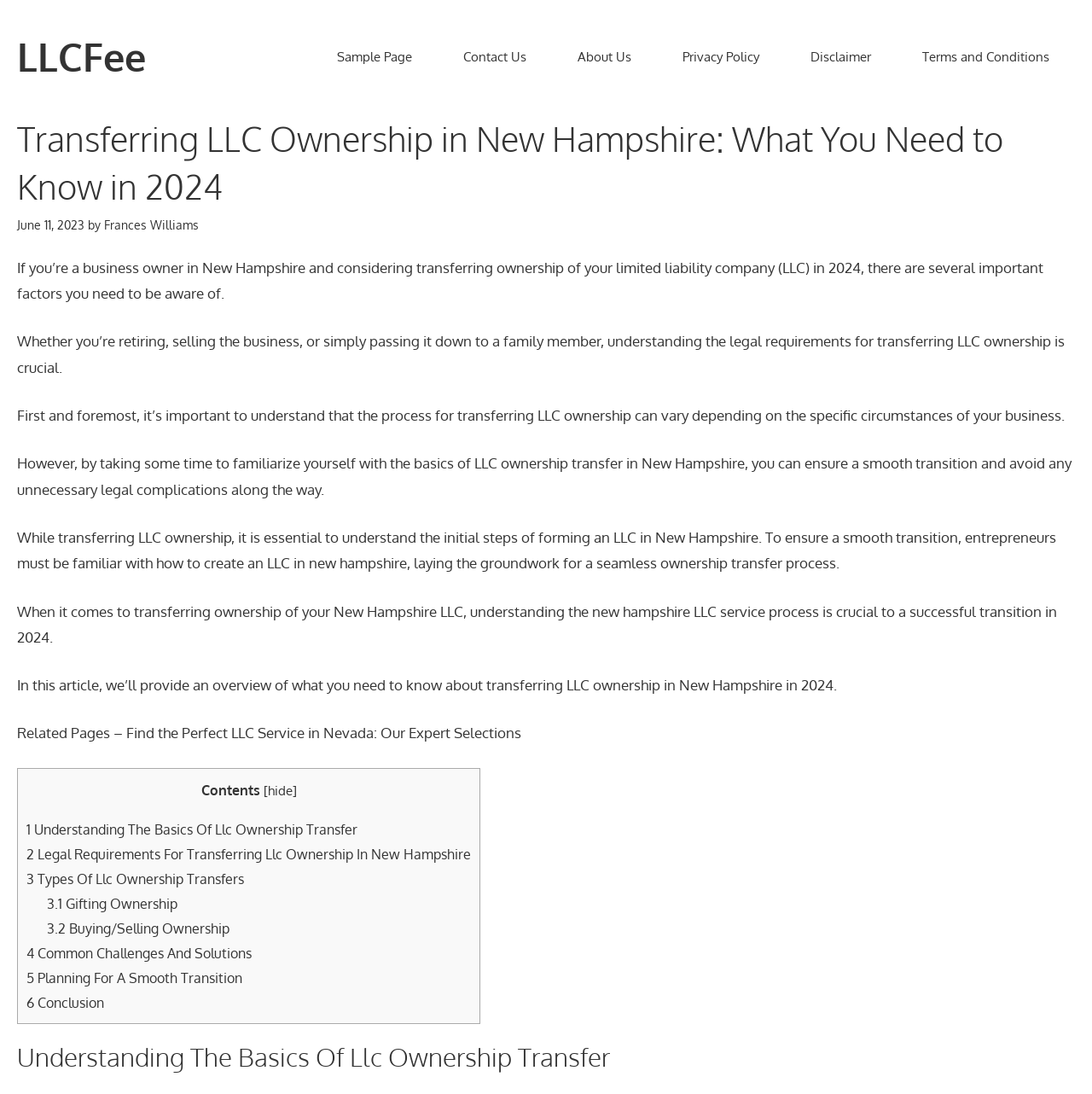Specify the bounding box coordinates of the area to click in order to execute this command: 'Read the article by Frances Williams'. The coordinates should consist of four float numbers ranging from 0 to 1, and should be formatted as [left, top, right, bottom].

[0.095, 0.198, 0.182, 0.212]